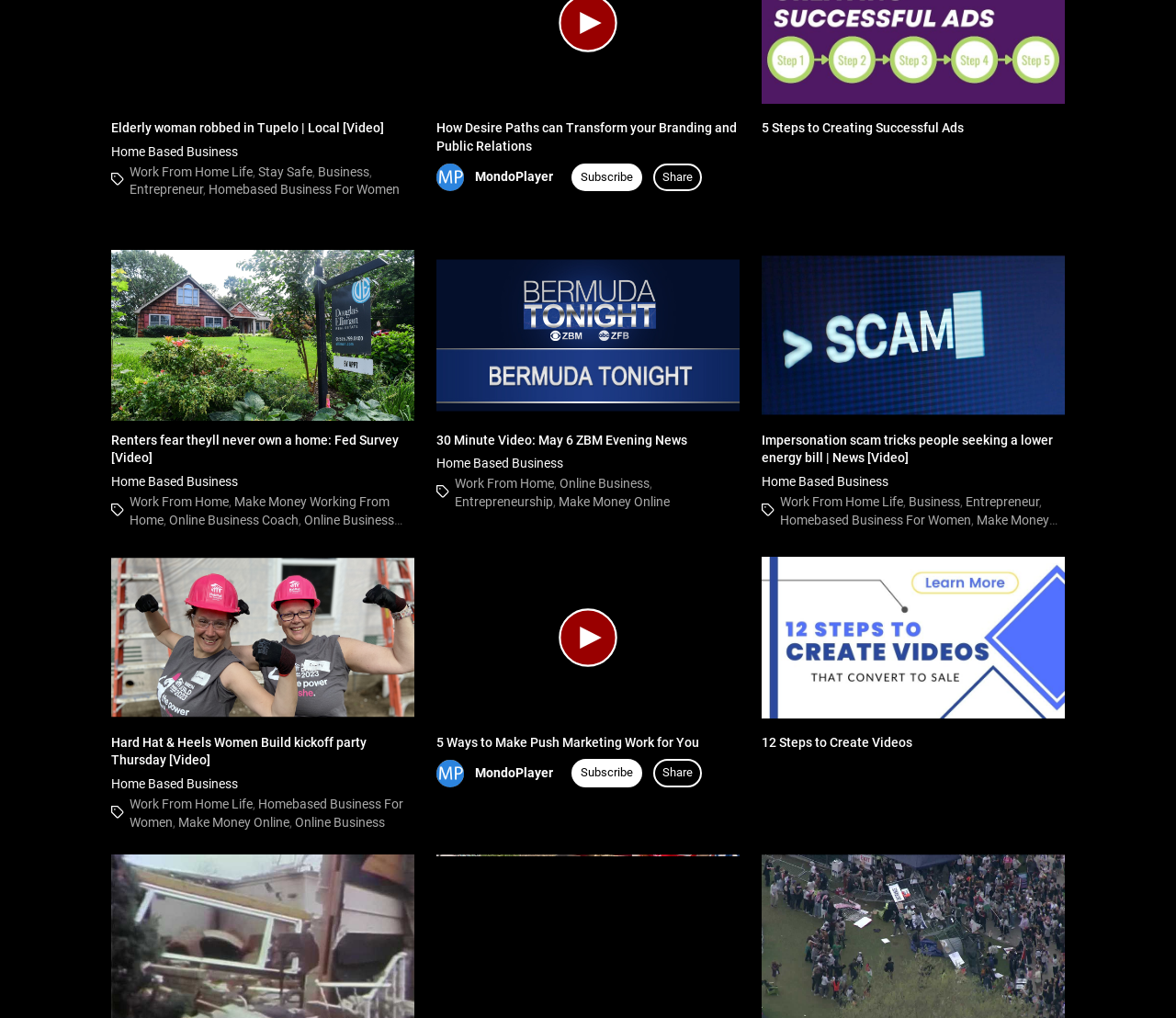Refer to the image and provide a thorough answer to this question:
How many video links are on this webpage?

I counted the number of video links on the webpage by looking at the links with '[Video]' in their text. There are 5 video links in total.